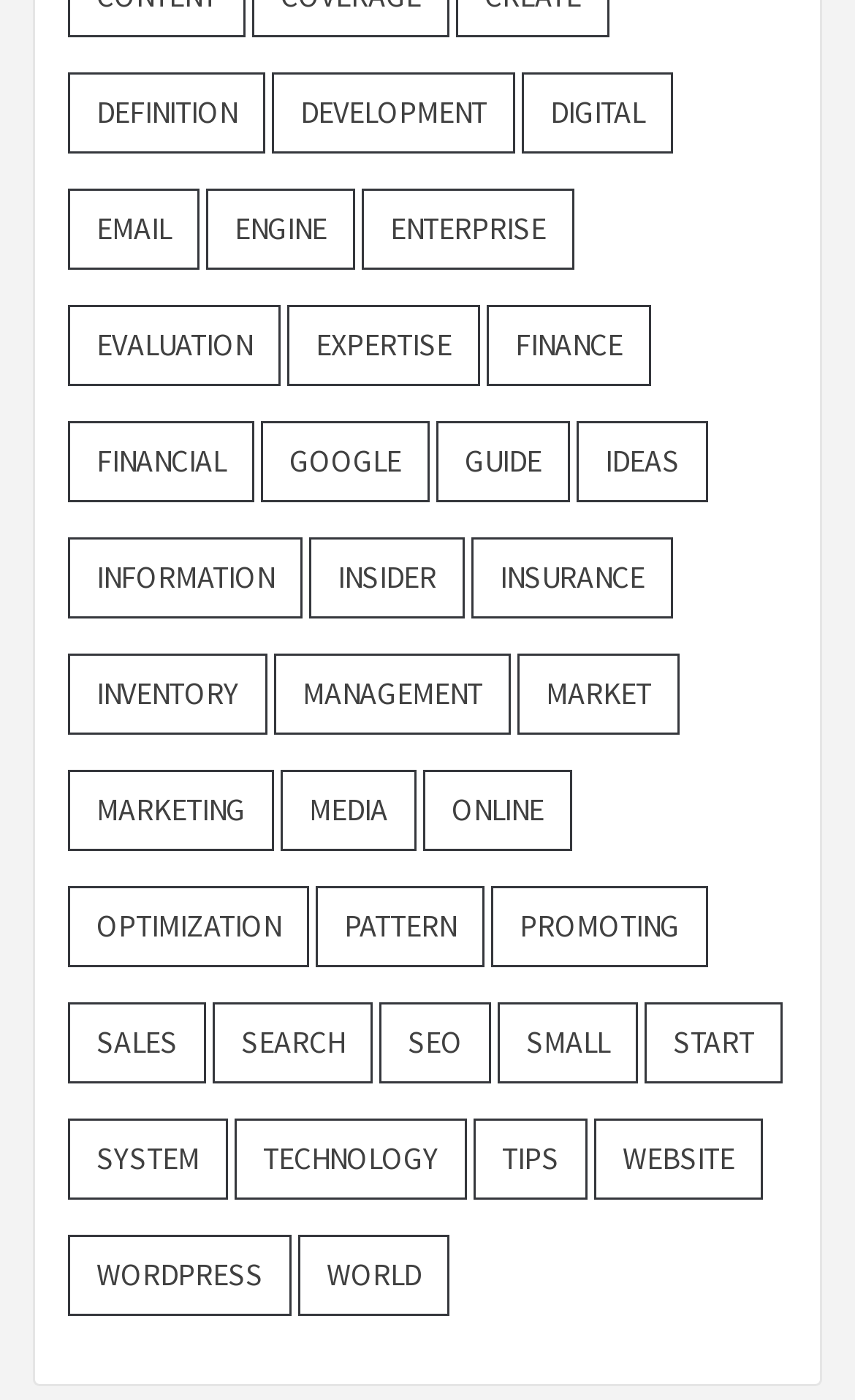How many items are in the 'management' category? From the image, respond with a single word or brief phrase.

145 items